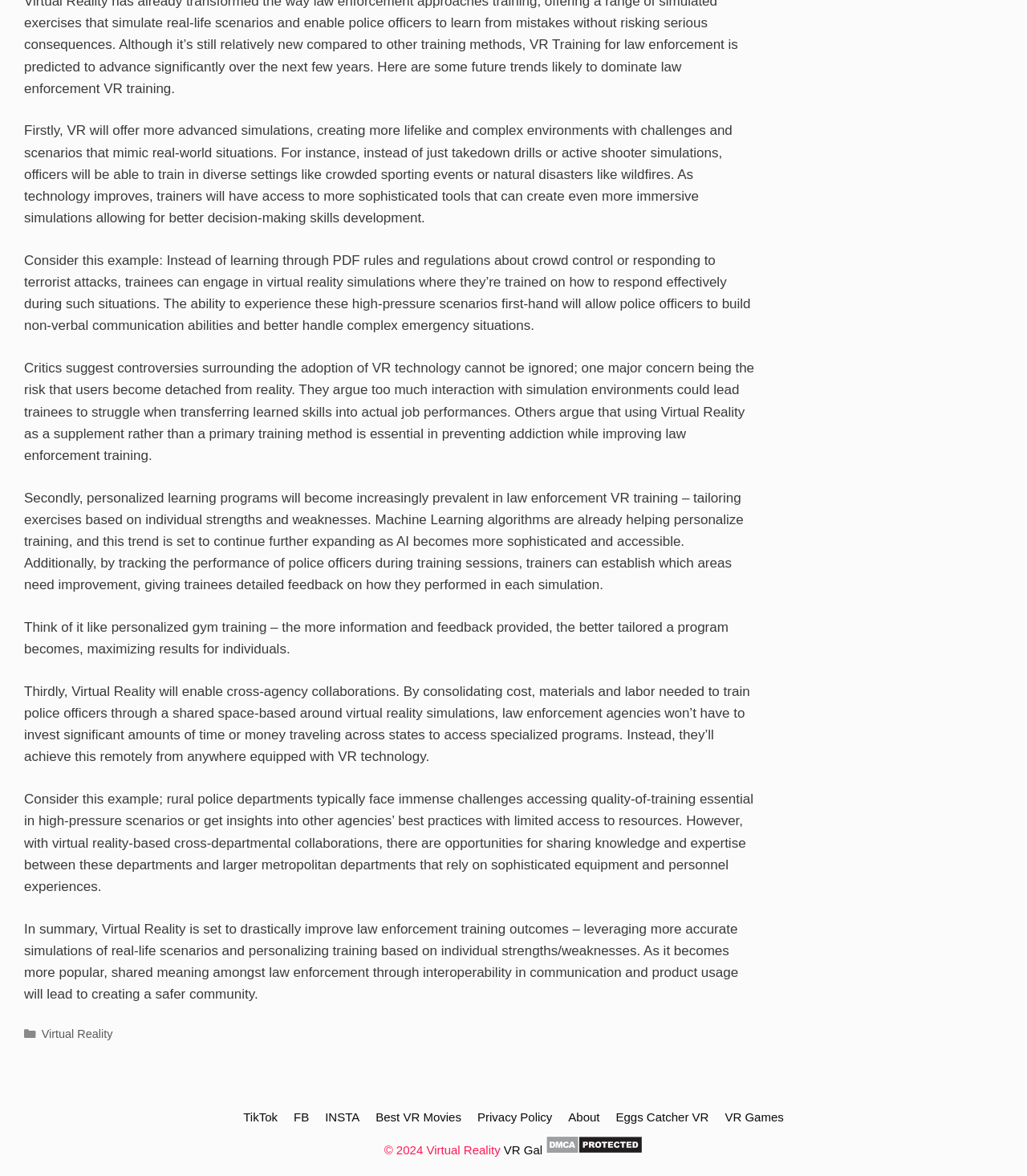Locate the bounding box coordinates of the element you need to click to accomplish the task described by this instruction: "Go to the 'VR Gal' website".

[0.49, 0.972, 0.528, 0.983]